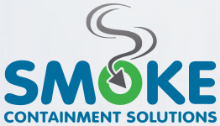With reference to the screenshot, provide a detailed response to the question below:
What is the theme emphasized by the wispy curves above the text?

The wispy smoke-like curves in gray above the text emphasize the theme of smoke management, which is the core focus of 'Smoke Containment Solutions'.